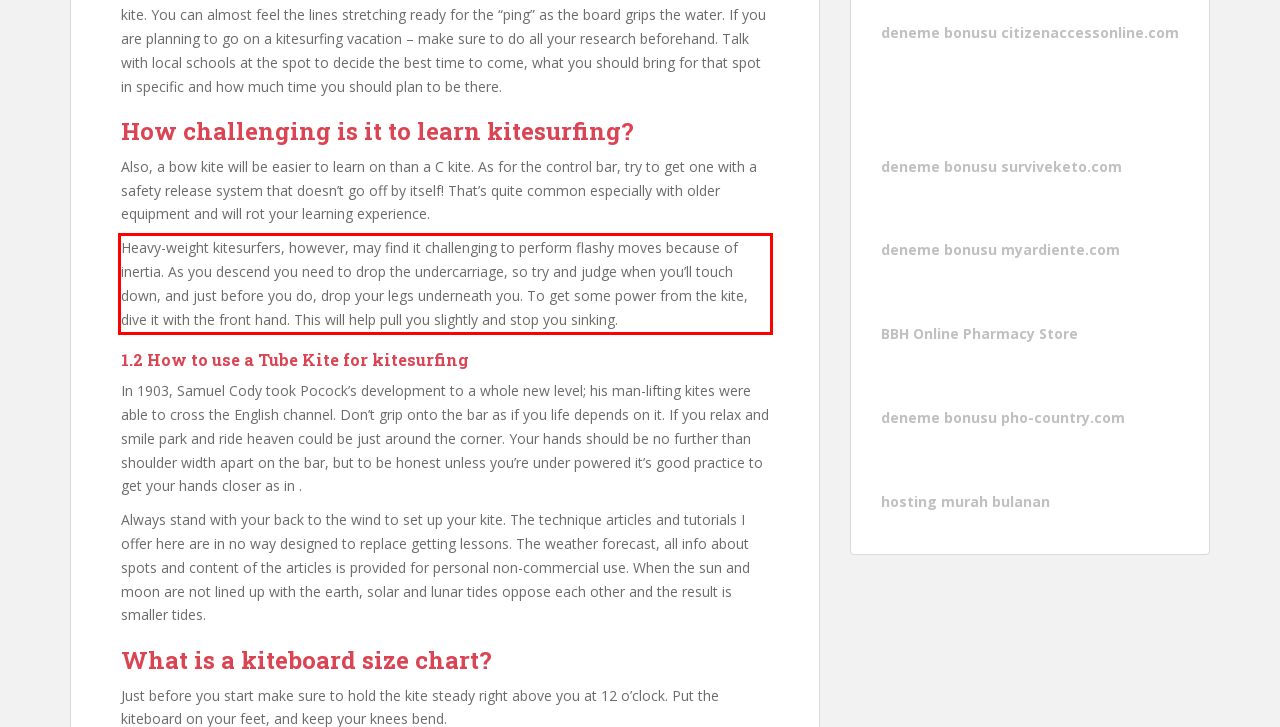Please extract the text content from the UI element enclosed by the red rectangle in the screenshot.

Heavy-weight kitesurfers, however, may find it challenging to perform flashy moves because of inertia. As you descend you need to drop the undercarriage, so try and judge when you’ll touch down, and just before you do, drop your legs underneath you. To get some power from the kite, dive it with the front hand. This will help pull you slightly and stop you sinking.